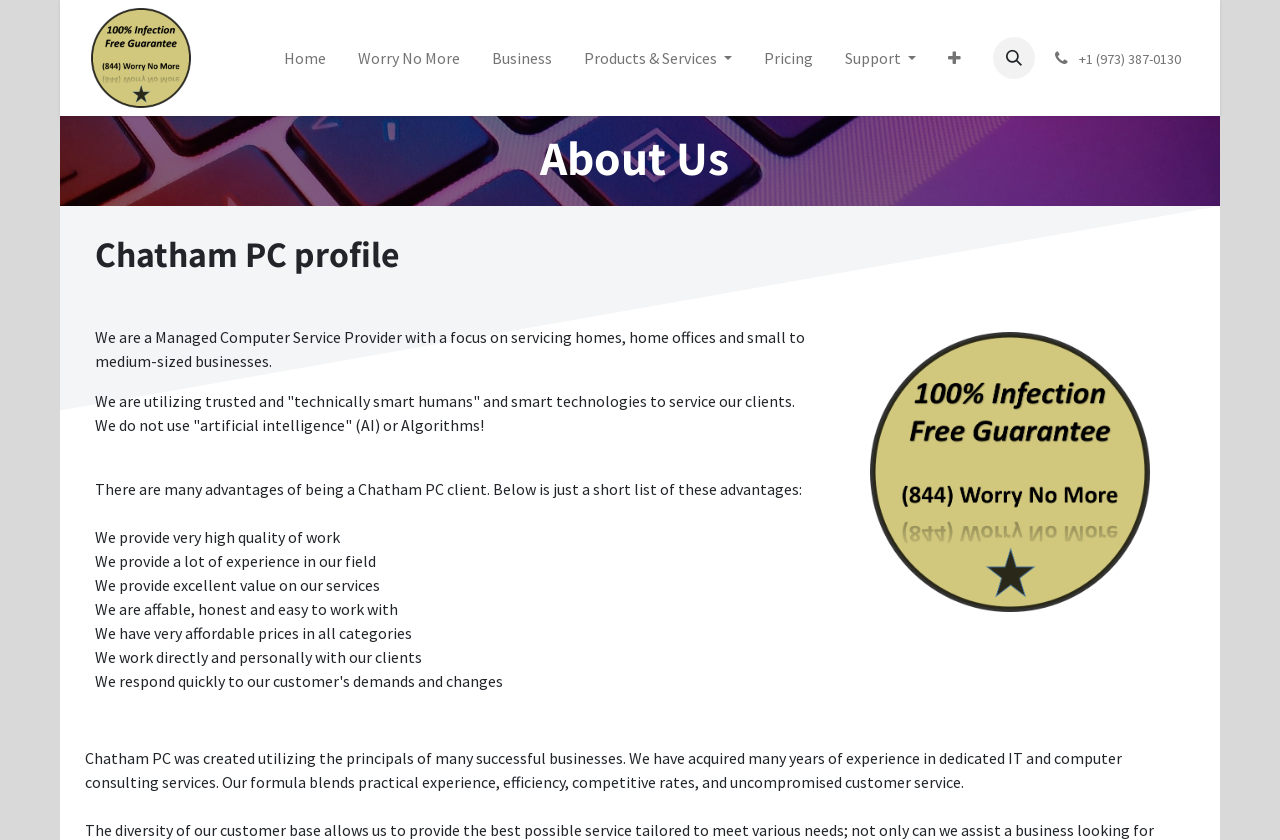Please identify the bounding box coordinates of the clickable element to fulfill the following instruction: "Navigate to Home page". The coordinates should be four float numbers between 0 and 1, i.e., [left, top, right, bottom].

[0.21, 0.045, 0.267, 0.093]